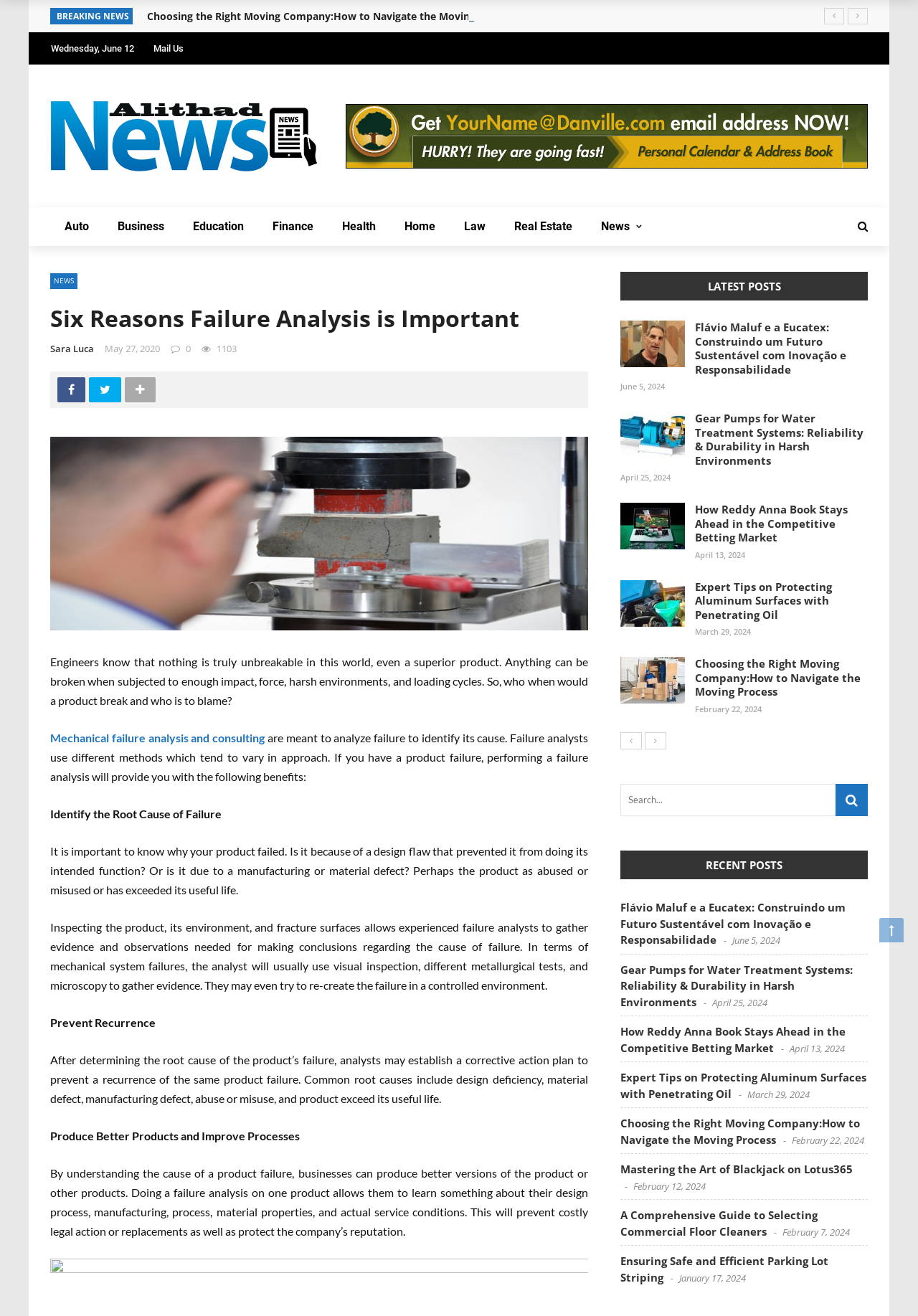Identify the bounding box of the UI element that matches this description: "name="s" placeholder="Search..."".

[0.676, 0.595, 0.945, 0.62]